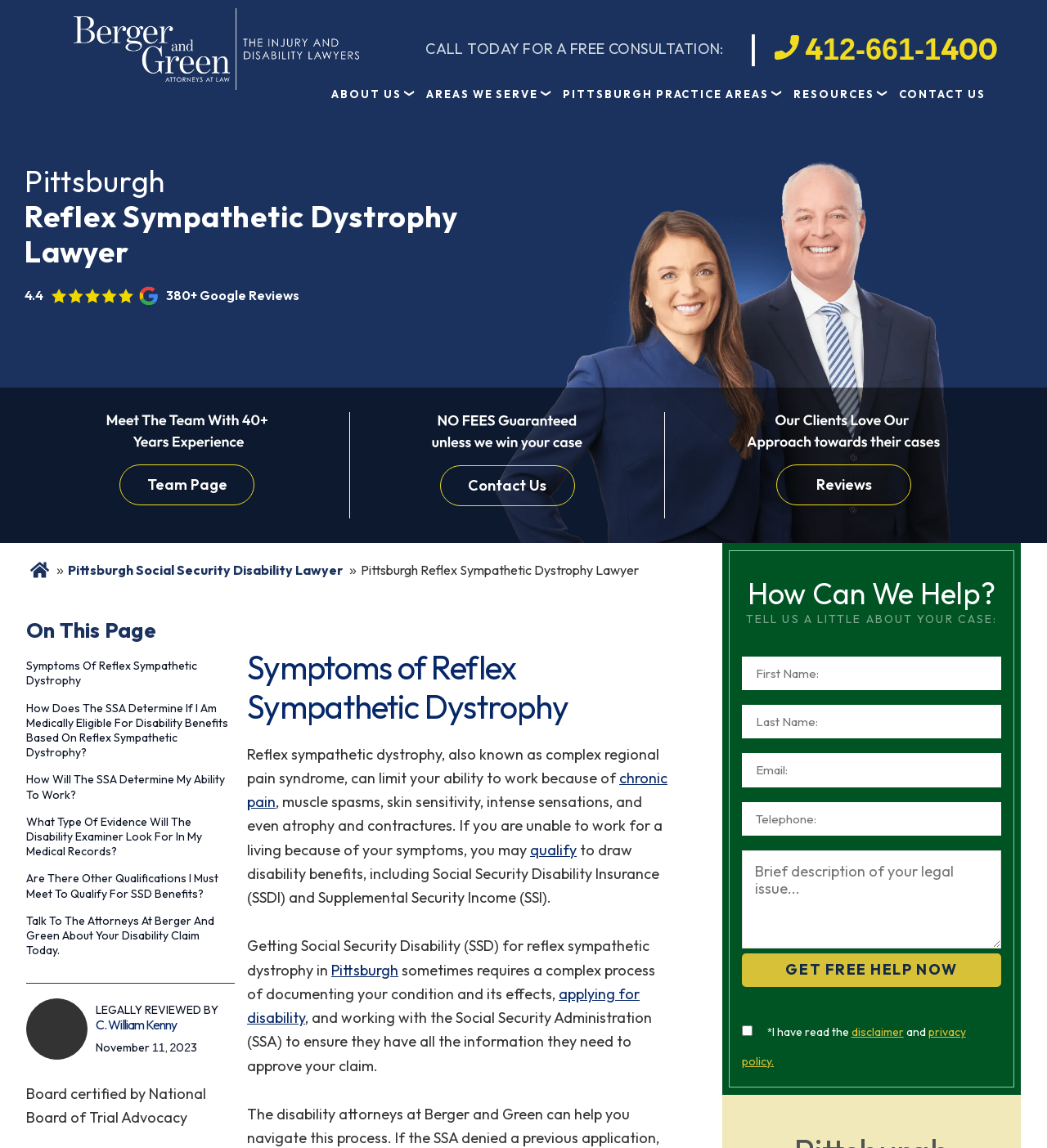Please find the bounding box coordinates of the element's region to be clicked to carry out this instruction: "Click the 'Berger & Green Attorneys Logo' link".

[0.07, 0.009, 0.343, 0.026]